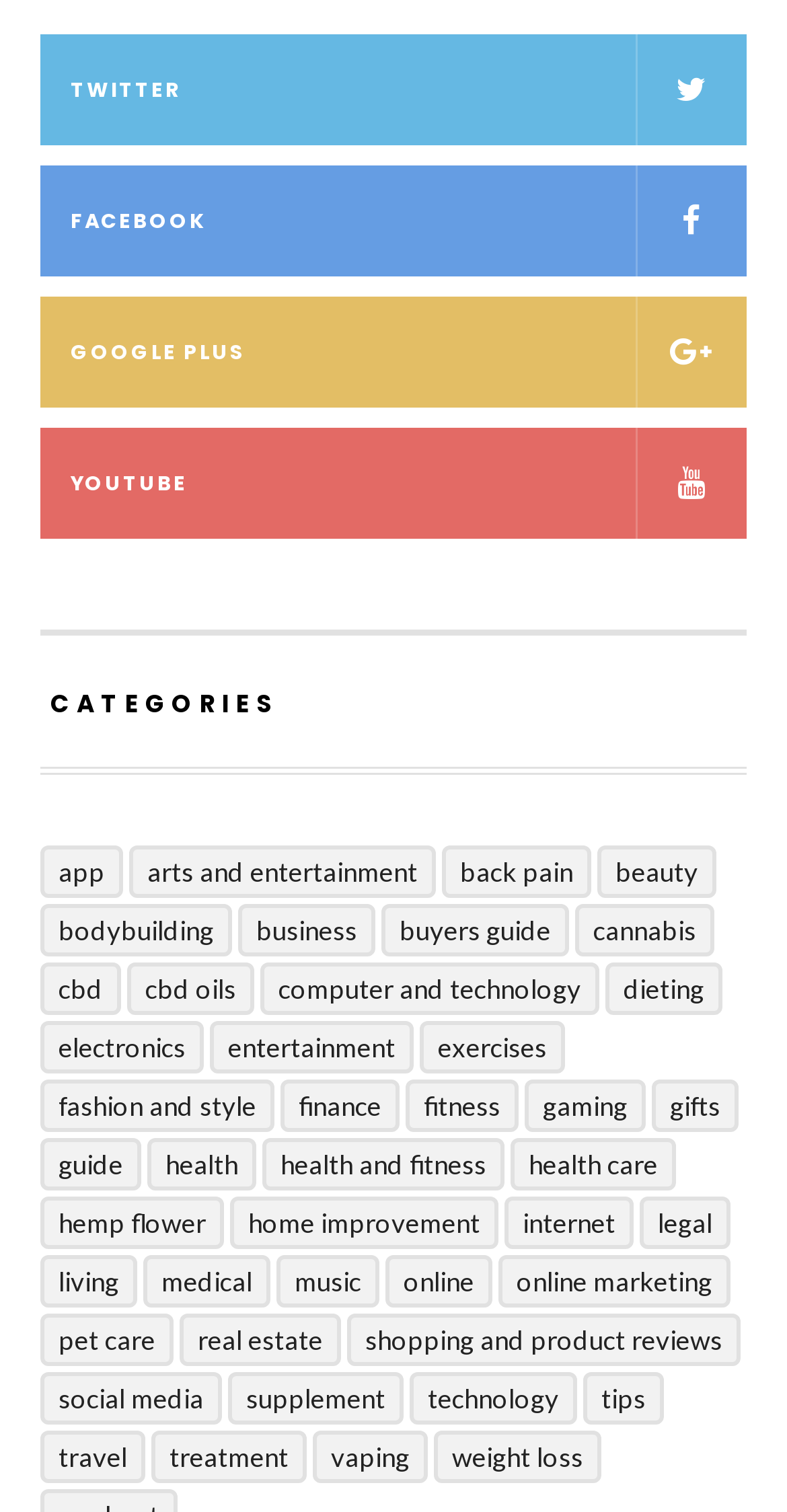Please answer the following question using a single word or phrase: 
Is there a category related to health?

Yes